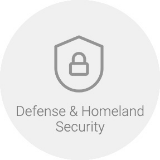Detail the scene depicted in the image with as much precision as possible.

The image prominently features an emblem representing the "Defense & Homeland Security" sector. Designed within a circular badge, the icon incorporates a shield surrounded by a border, symbolizing protection and safety. A padlock is centrally placed within the shield, underscoring the focus on security. Beneath the emblem, the text "Defense & Homeland Security" is clearly displayed, emphasizing the industry's critical role in safeguarding national interests and public safety. This visual element highlights the specialized expertise offered by recruitment professionals in this field, as mentioned by GRN of Elizabeth City, which connects organizations with qualified candidates in vital sectors such as defense and security.